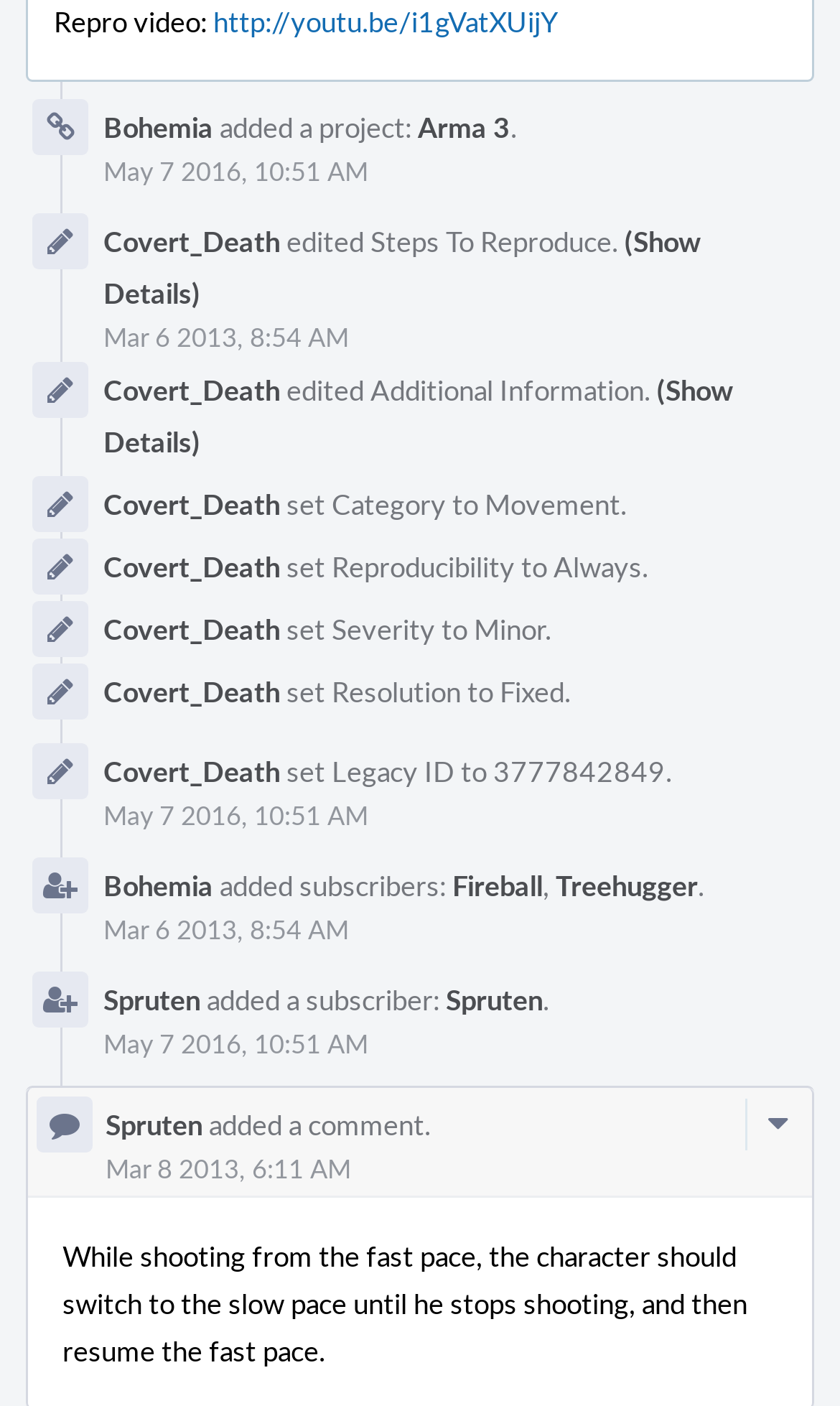Locate the bounding box coordinates of the element that should be clicked to fulfill the instruction: "View project details".

[0.497, 0.076, 0.608, 0.104]